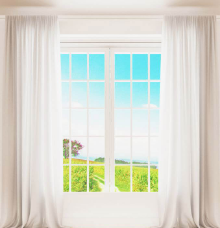What is the theme of the image?
Please give a detailed answer to the question using the information shown in the image.

The image showcases the theme of aluminium windows and their role in enhancing home aesthetics and providing views of serene surroundings, aligning well with the message of durability and style offered by Aluminium Windows Surrey.